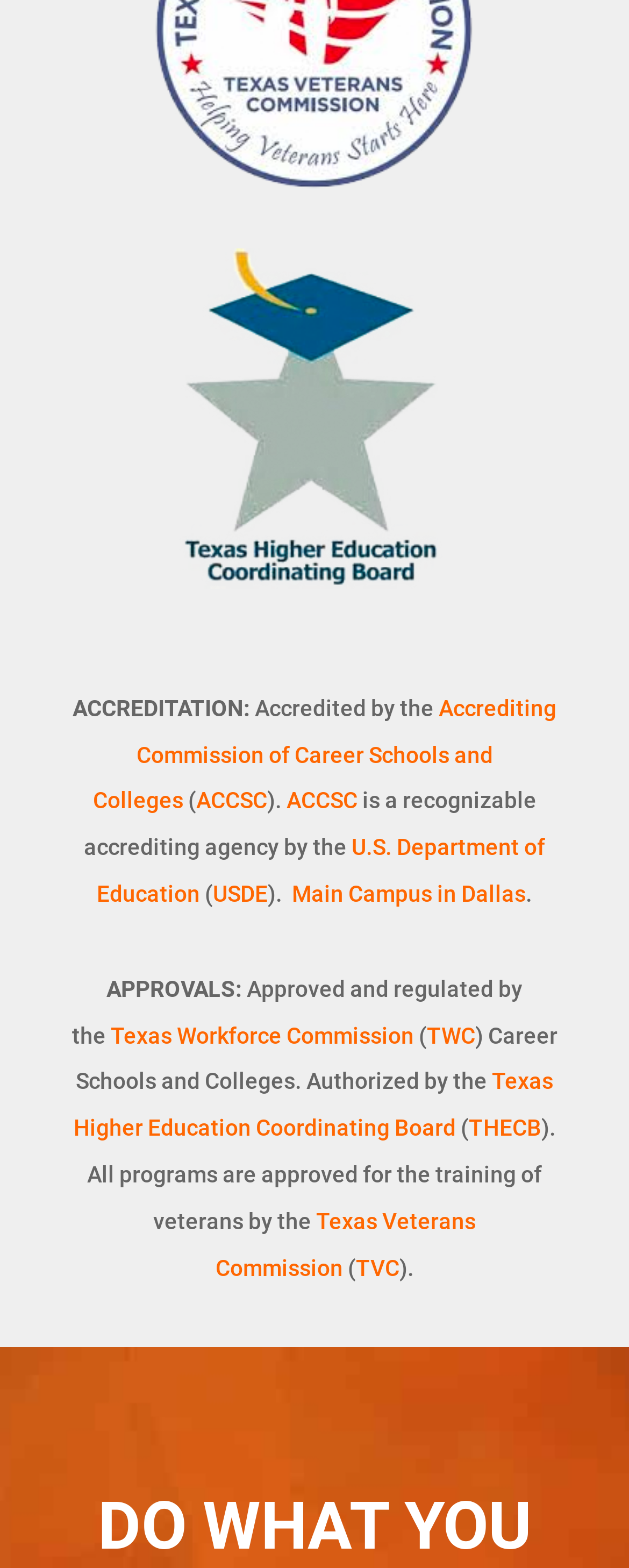What is the name of the commission that approves and regulates the institution?
Based on the image, answer the question with a single word or brief phrase.

Texas Workforce Commission